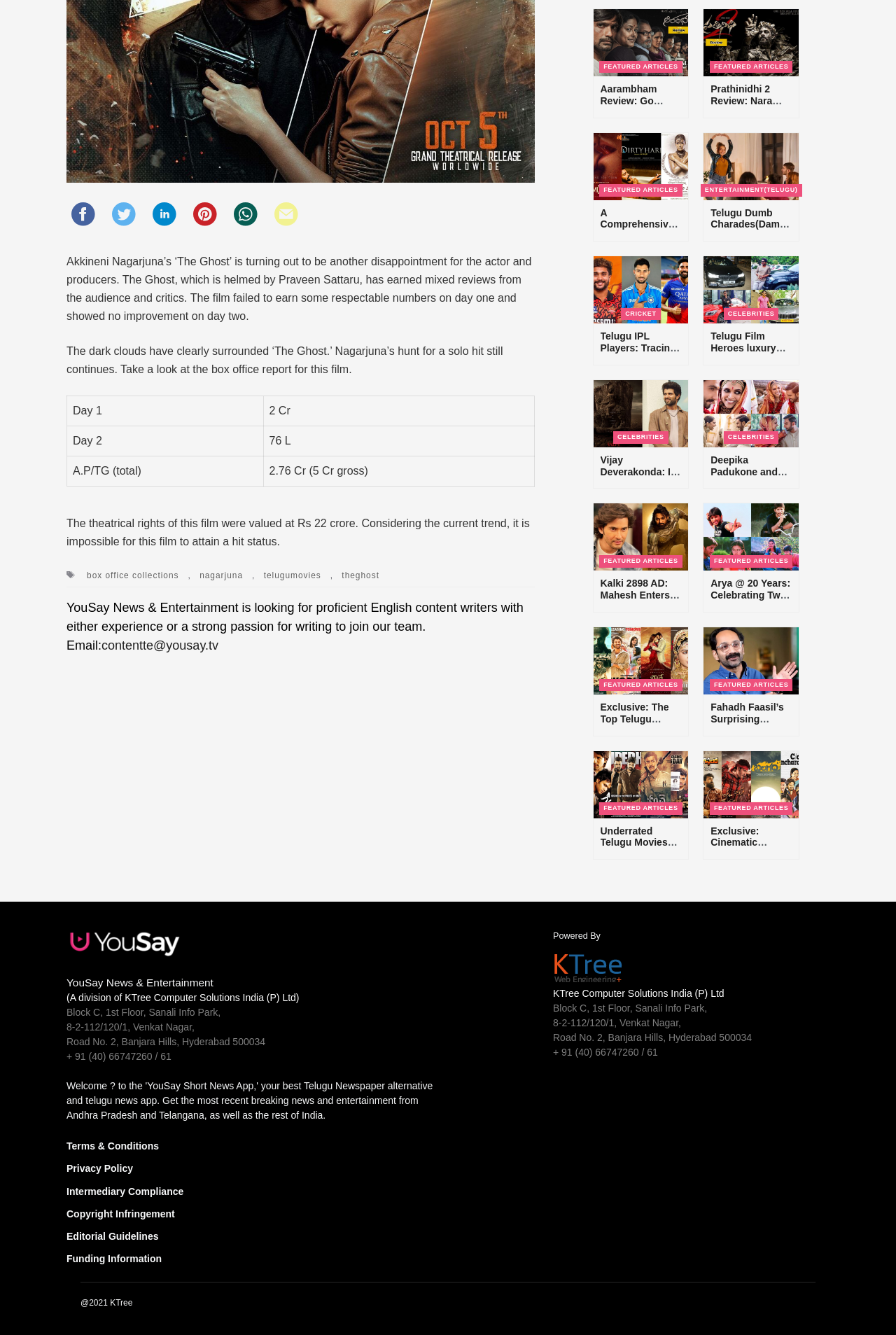Locate the bounding box coordinates of the UI element described by: "Featured Articles". Provide the coordinates as four float numbers between 0 and 1, formatted as [left, top, right, bottom].

[0.669, 0.138, 0.761, 0.147]